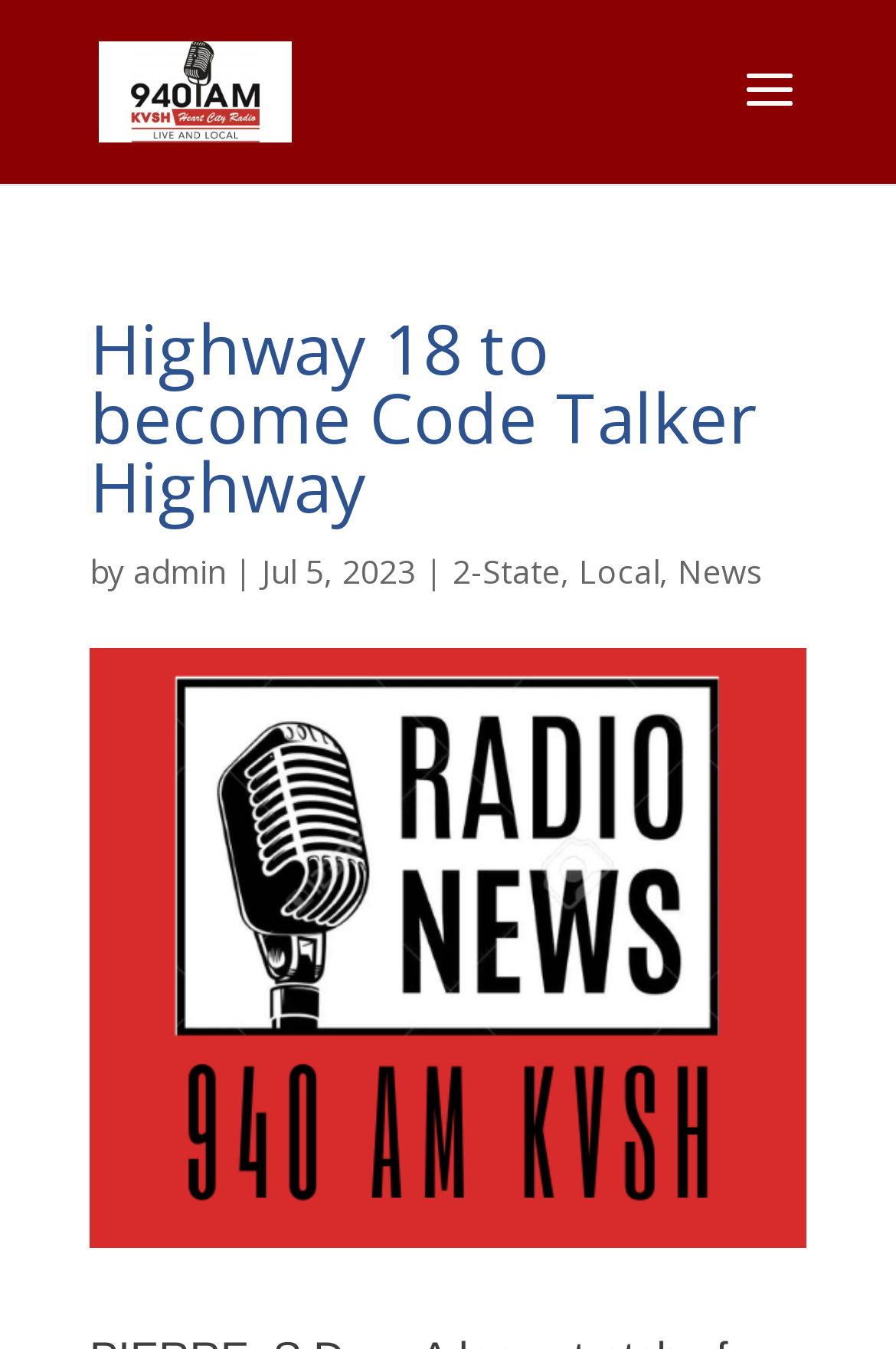What is the date of the article?
Please give a detailed and thorough answer to the question, covering all relevant points.

The date of the article can be found next to the author's name 'admin' which is located below the heading element. The date is 'Jul 5, 2023' and it is a static text element.